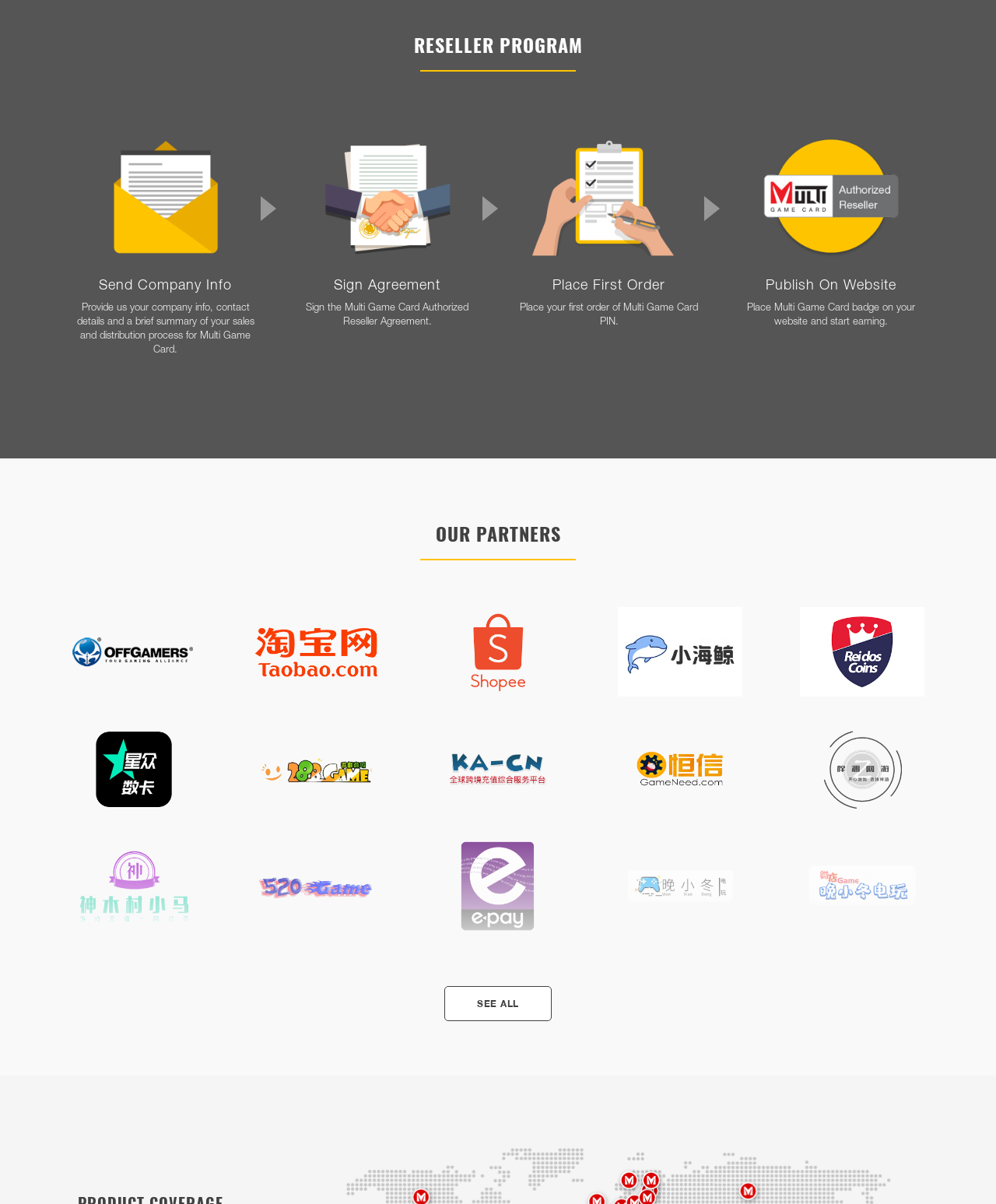Use a single word or phrase to answer the question: What is the purpose of the 'Sign Agreement' tab?

Sign Multi Game Card agreement